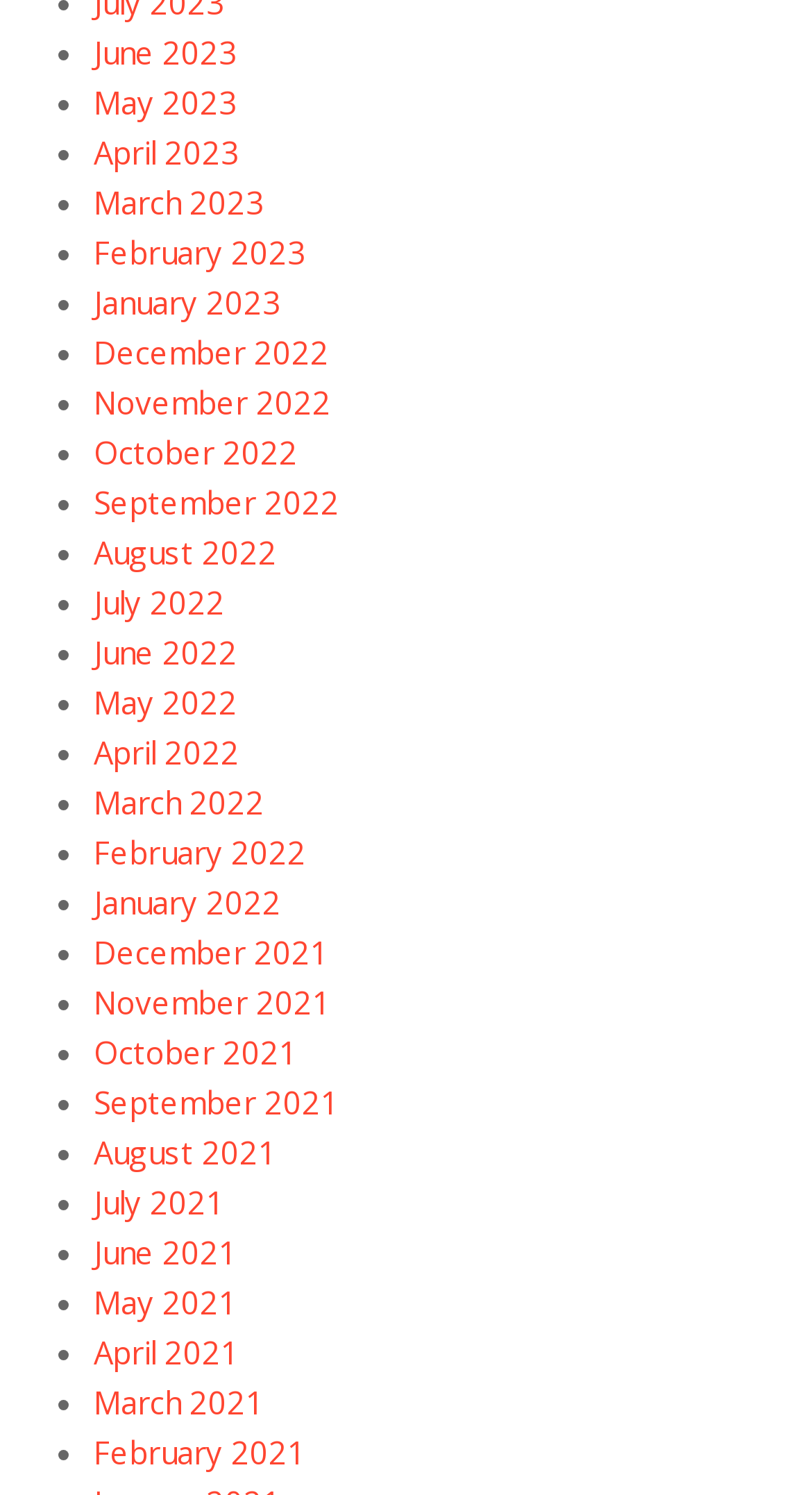Look at the image and write a detailed answer to the question: 
What is the earliest month listed?

I looked at the list of links on the webpage and found that the earliest month listed is June 2021, which is the first link on the list.